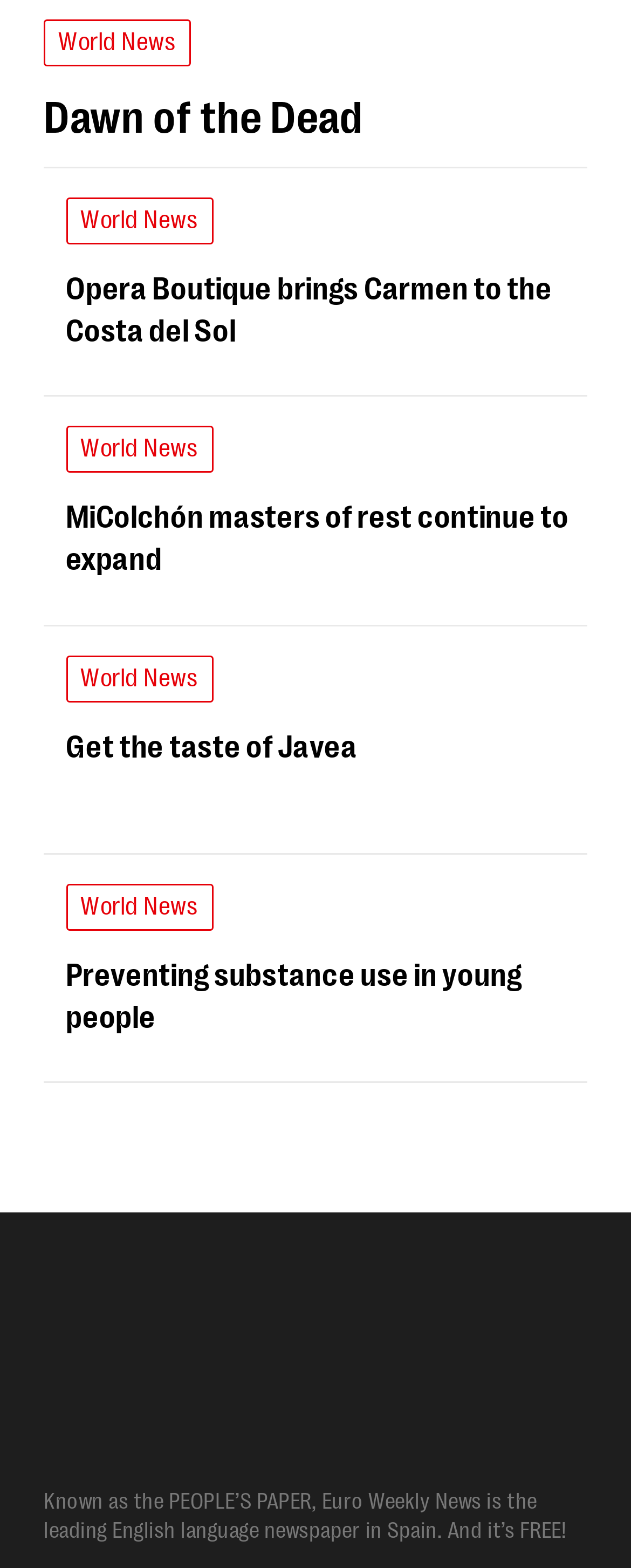Identify the bounding box coordinates necessary to click and complete the given instruction: "View Carmen by Bizet".

[0.069, 0.124, 0.336, 0.231]